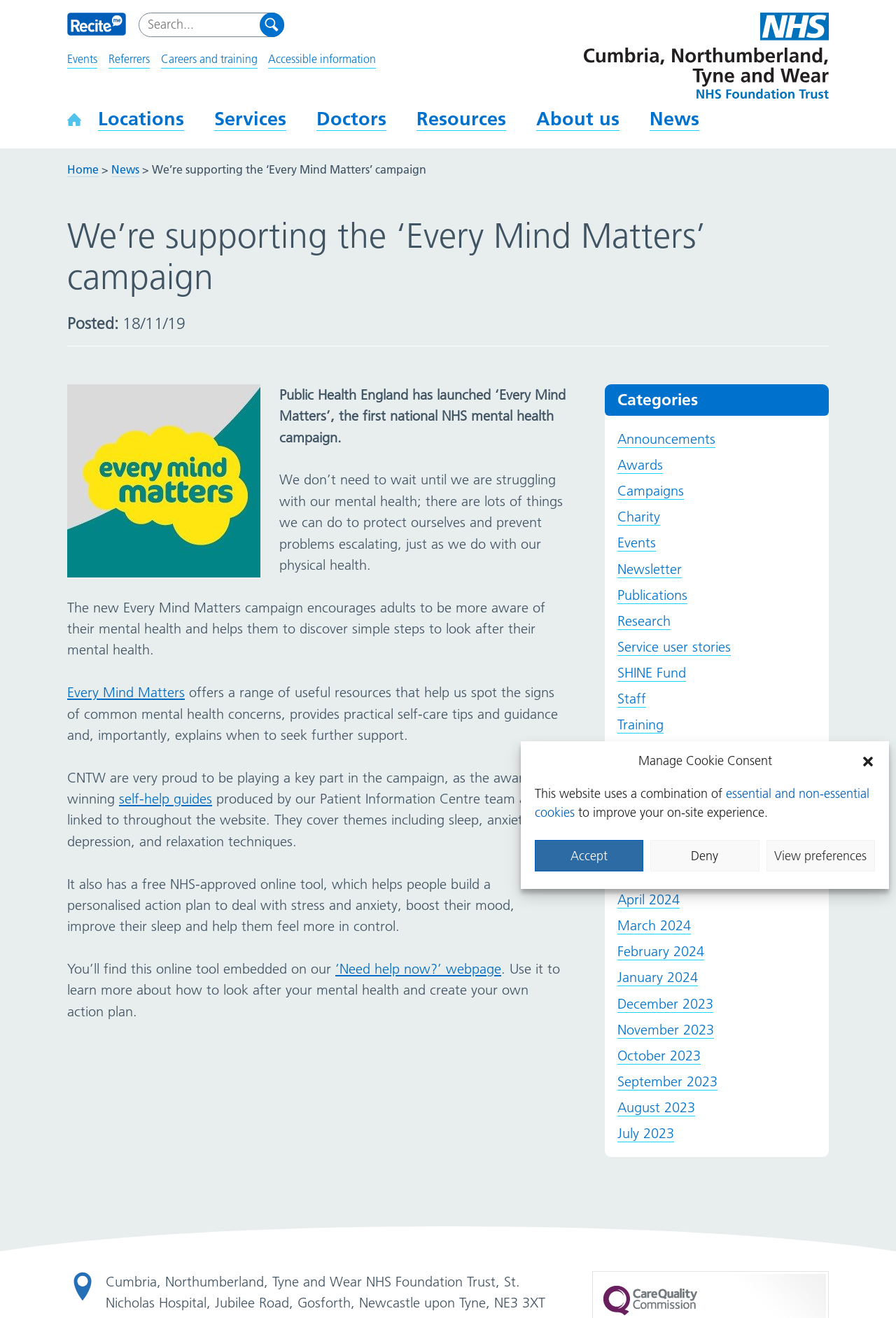What is the name of the hospital mentioned on the webpage?
Refer to the screenshot and answer in one word or phrase.

St. Nicholas Hospital